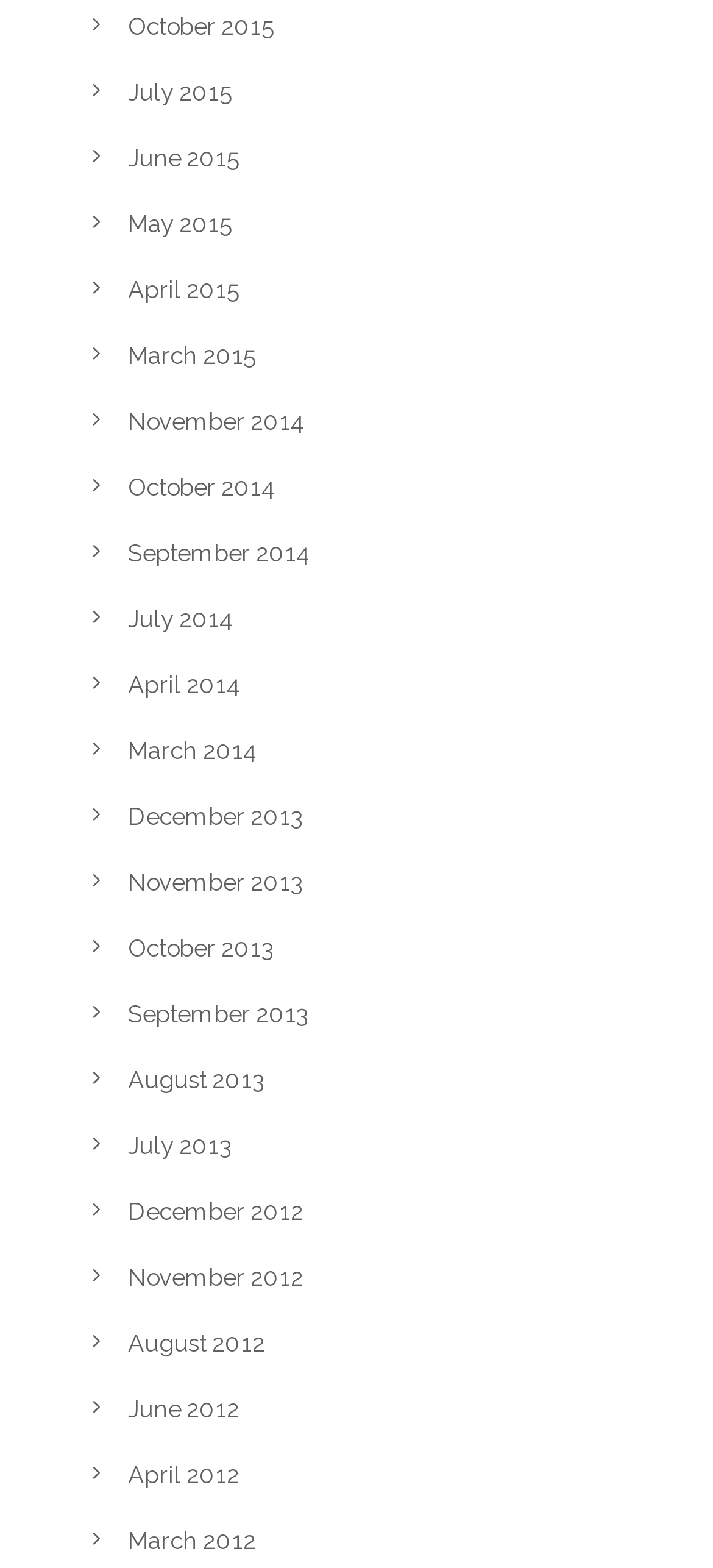How many links are available for the year 2015?
Respond to the question with a single word or phrase according to the image.

5